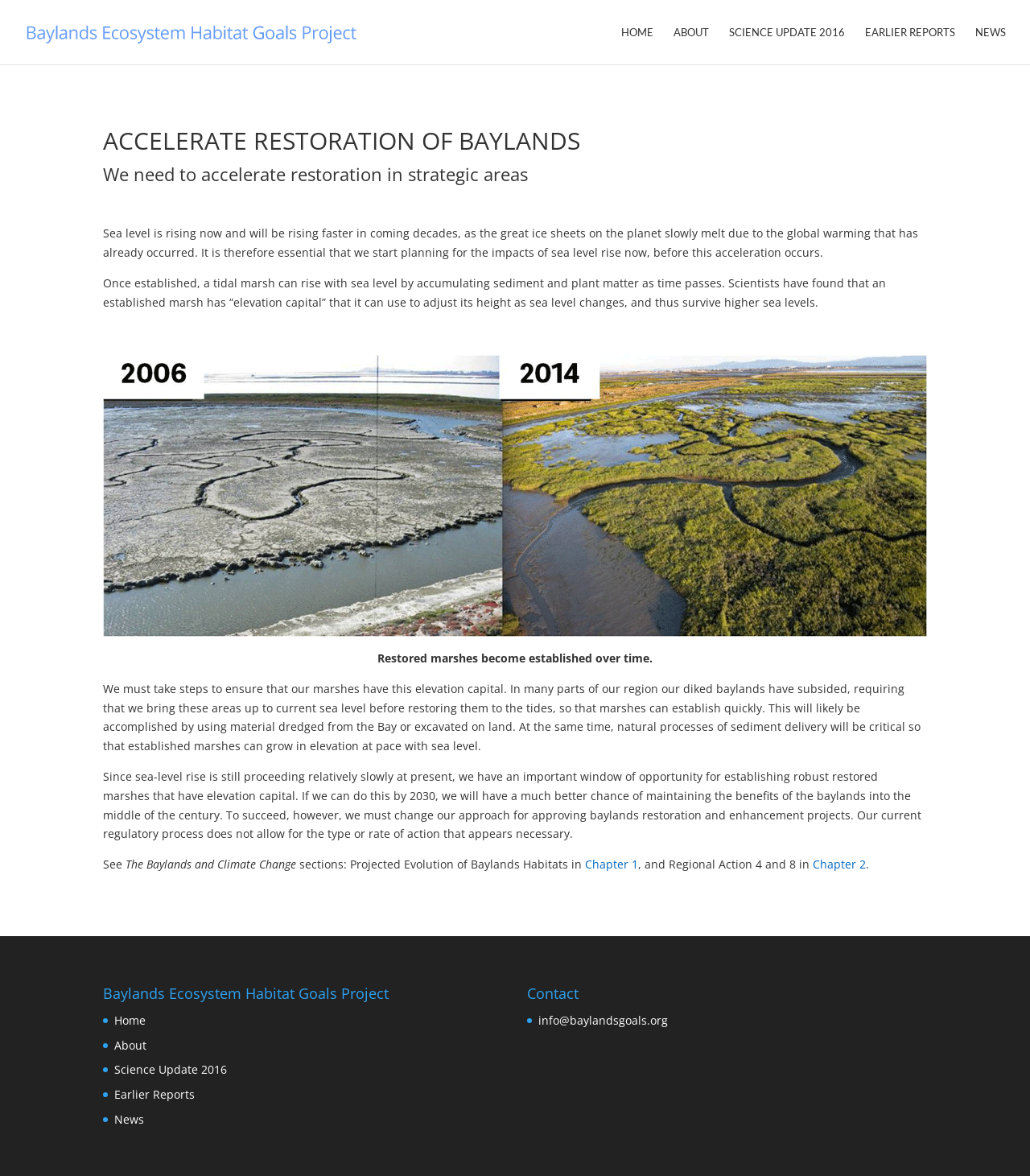Create a full and detailed caption for the entire webpage.

The webpage is about accelerating the restoration of Baylands, with a focus on ecosystem habitat goals. At the top, there is a navigation menu with links to "HOME", "ABOUT", "SCIENCE UPDATE 2016", "EARLIER REPORTS", and "NEWS". 

Below the navigation menu, there is a main article section that takes up most of the page. The article is divided into several sections, starting with a heading "ACCELERATE RESTORATION OF BAYLANDS" followed by a subheading "We need to accelerate restoration in strategic areas". 

The article then presents a series of paragraphs discussing the importance of restoring Baylands due to rising sea levels. There are three images on the page, one of which is an illustration of restored marshes becoming established over time. 

The article also mentions the need to take steps to ensure that marshes have "elevation capital" to survive higher sea levels and discusses the current regulatory process for approving baylands restoration and enhancement projects. 

At the bottom of the page, there is a section with links to "The Baylands and Climate Change" report, with specific sections highlighted. There is also a footer section with a heading "Baylands Ecosystem Habitat Goals Project" and links to "Home", "About", "Science Update 2016", "Earlier Reports", and "News", as well as a "Contact" section with an email address.